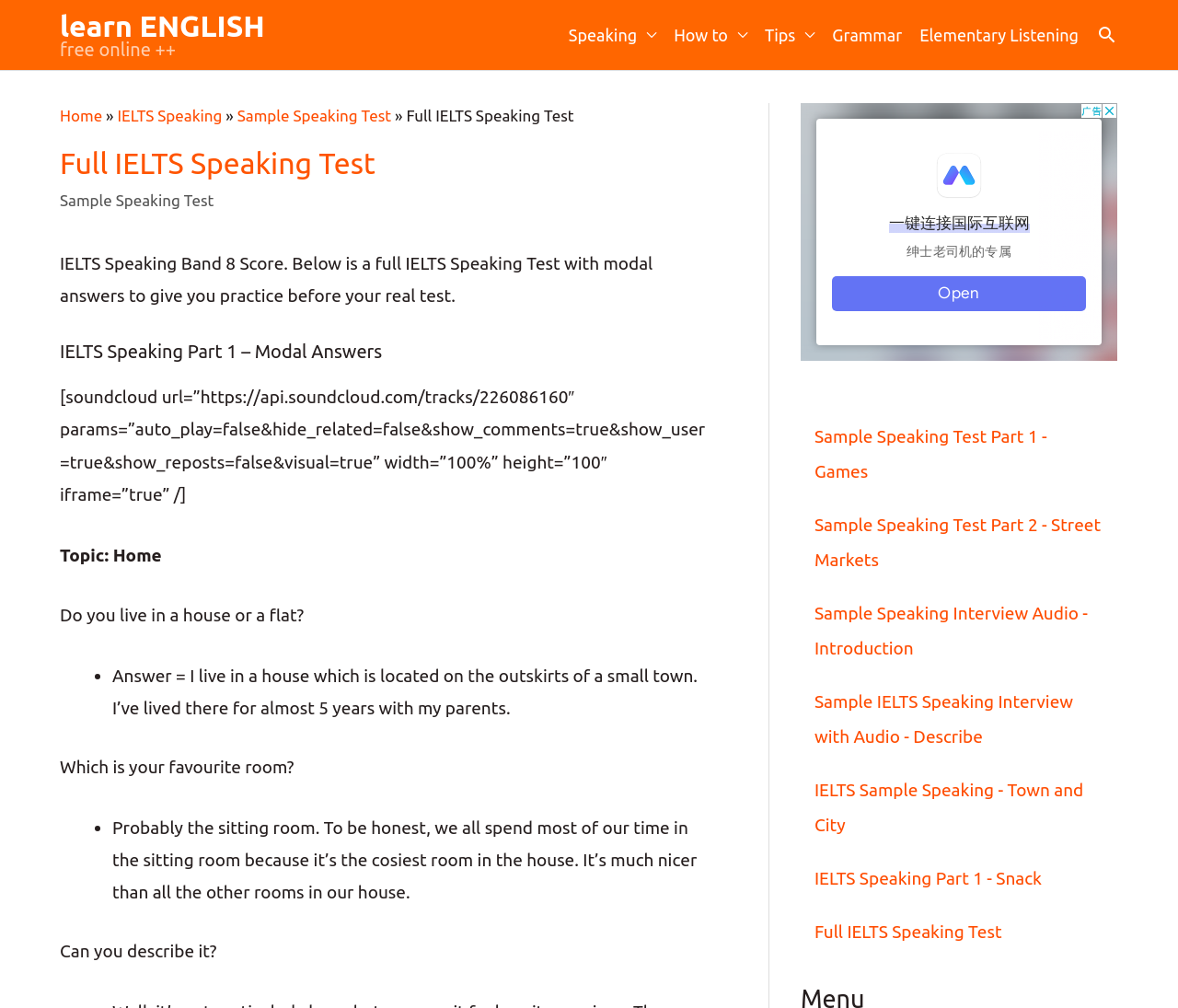Pinpoint the bounding box coordinates of the element you need to click to execute the following instruction: "Go to next post". The bounding box should be represented by four float numbers between 0 and 1, in the format [left, top, right, bottom].

None